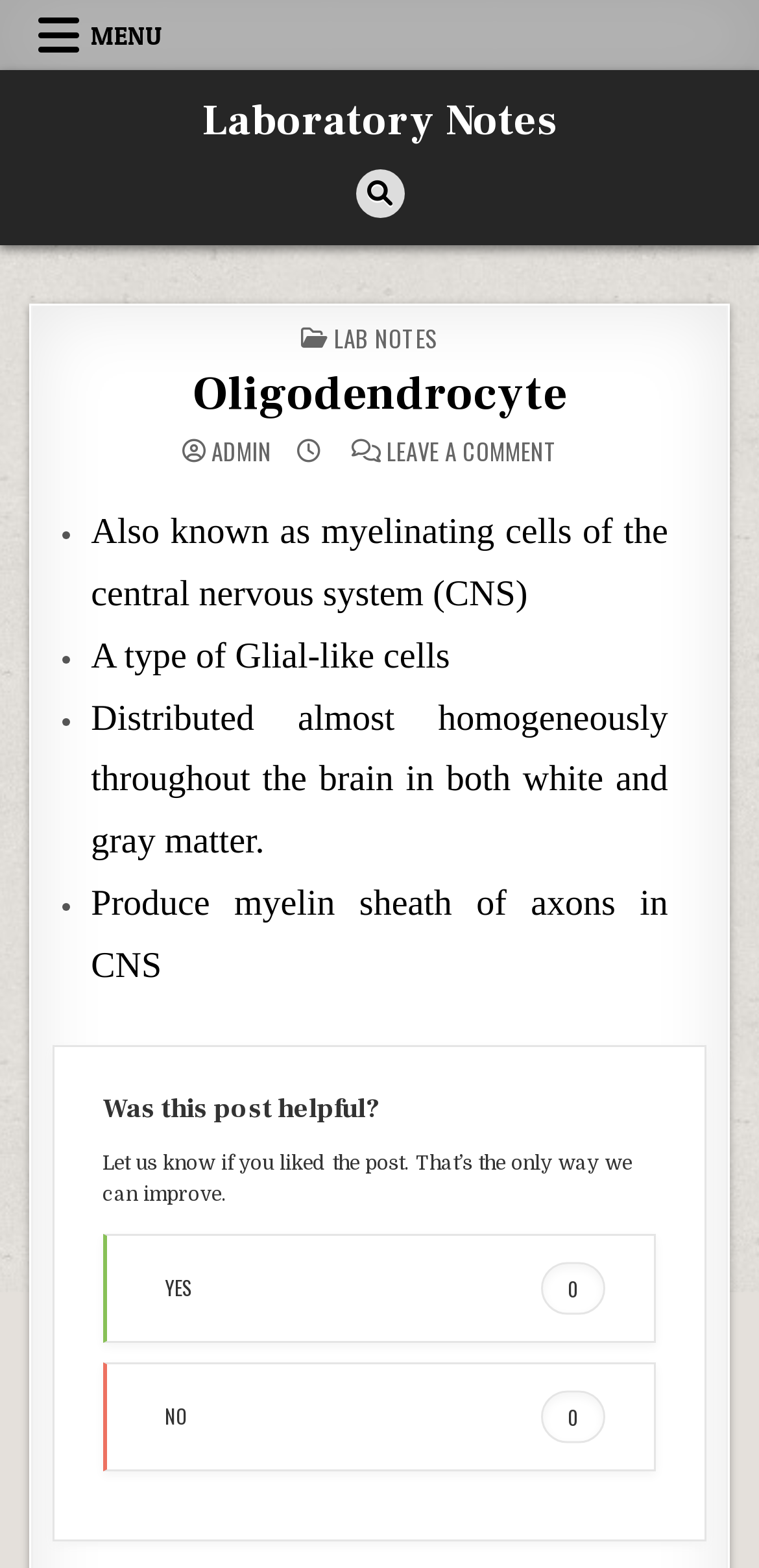Given the webpage screenshot, identify the bounding box of the UI element that matches this description: "aria-label="Search Button"".

[0.468, 0.108, 0.532, 0.139]